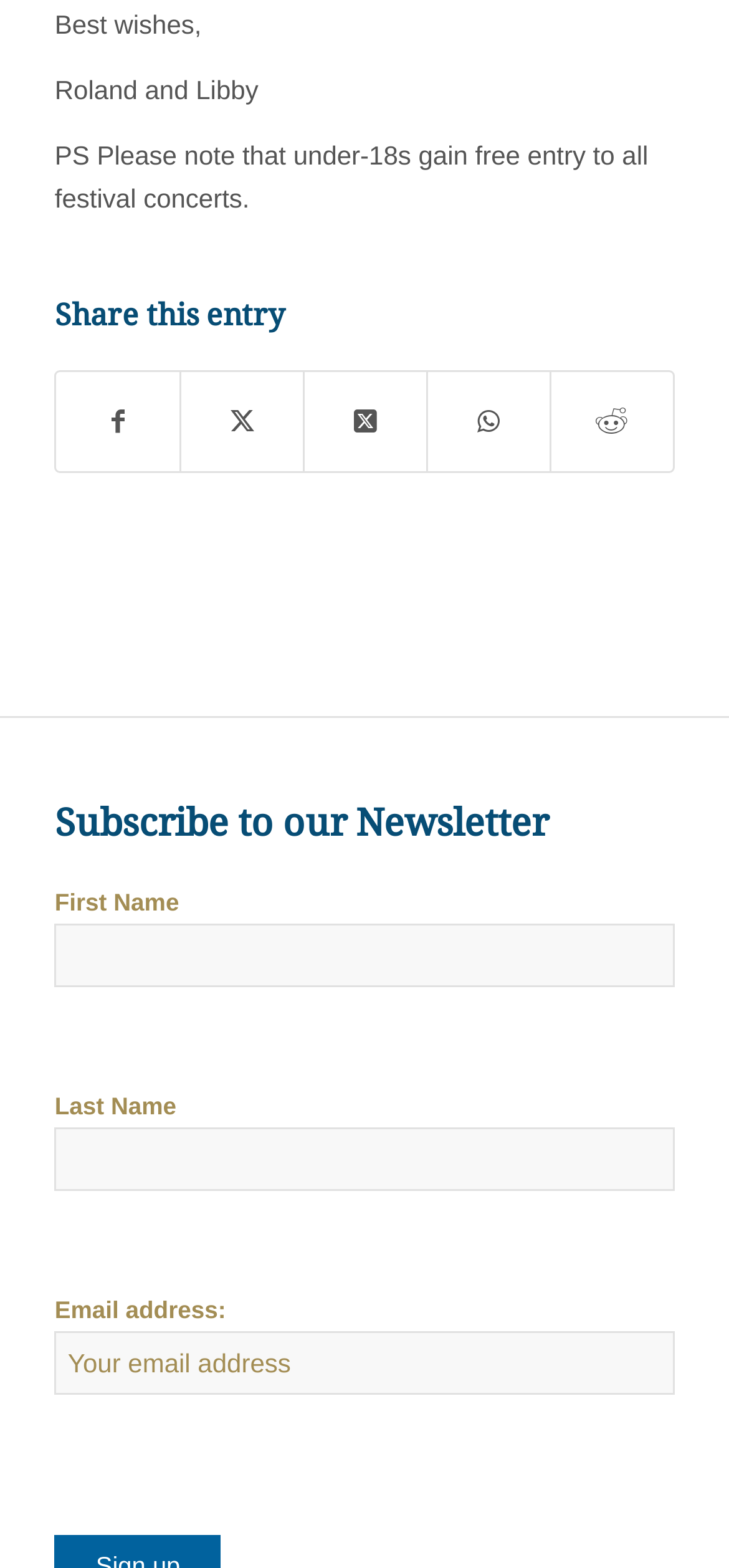How many social media platforms can you share this entry on?
Refer to the screenshot and respond with a concise word or phrase.

5